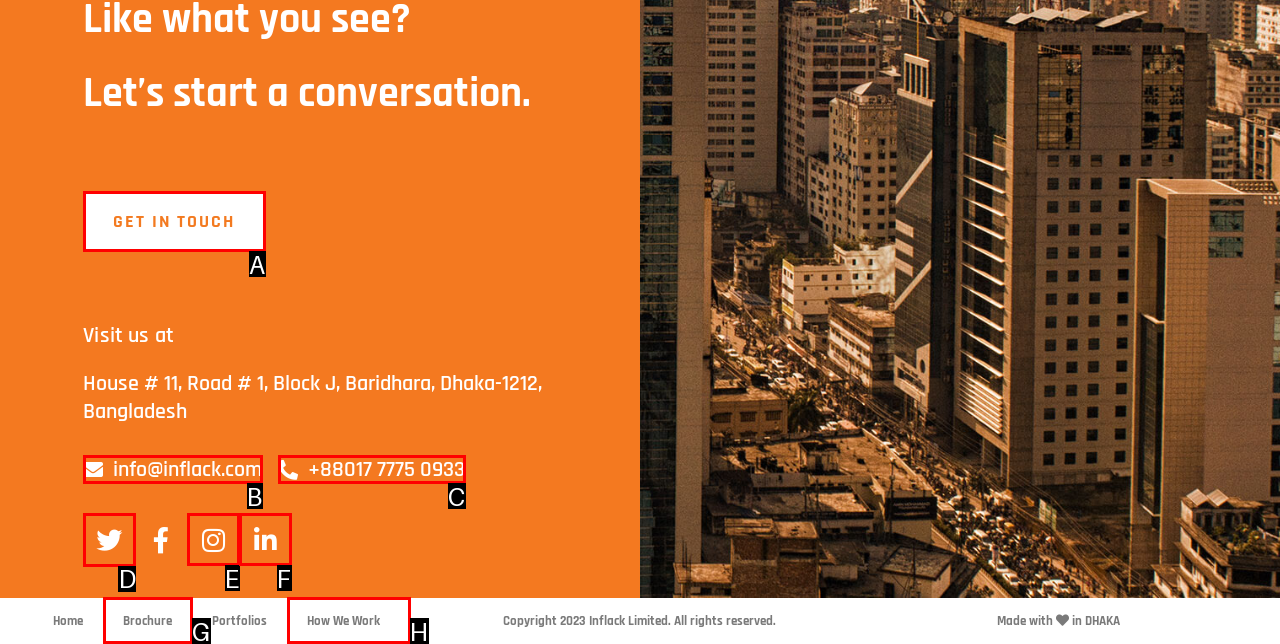Which UI element's letter should be clicked to achieve the task: Visit Twitter page
Provide the letter of the correct choice directly.

D